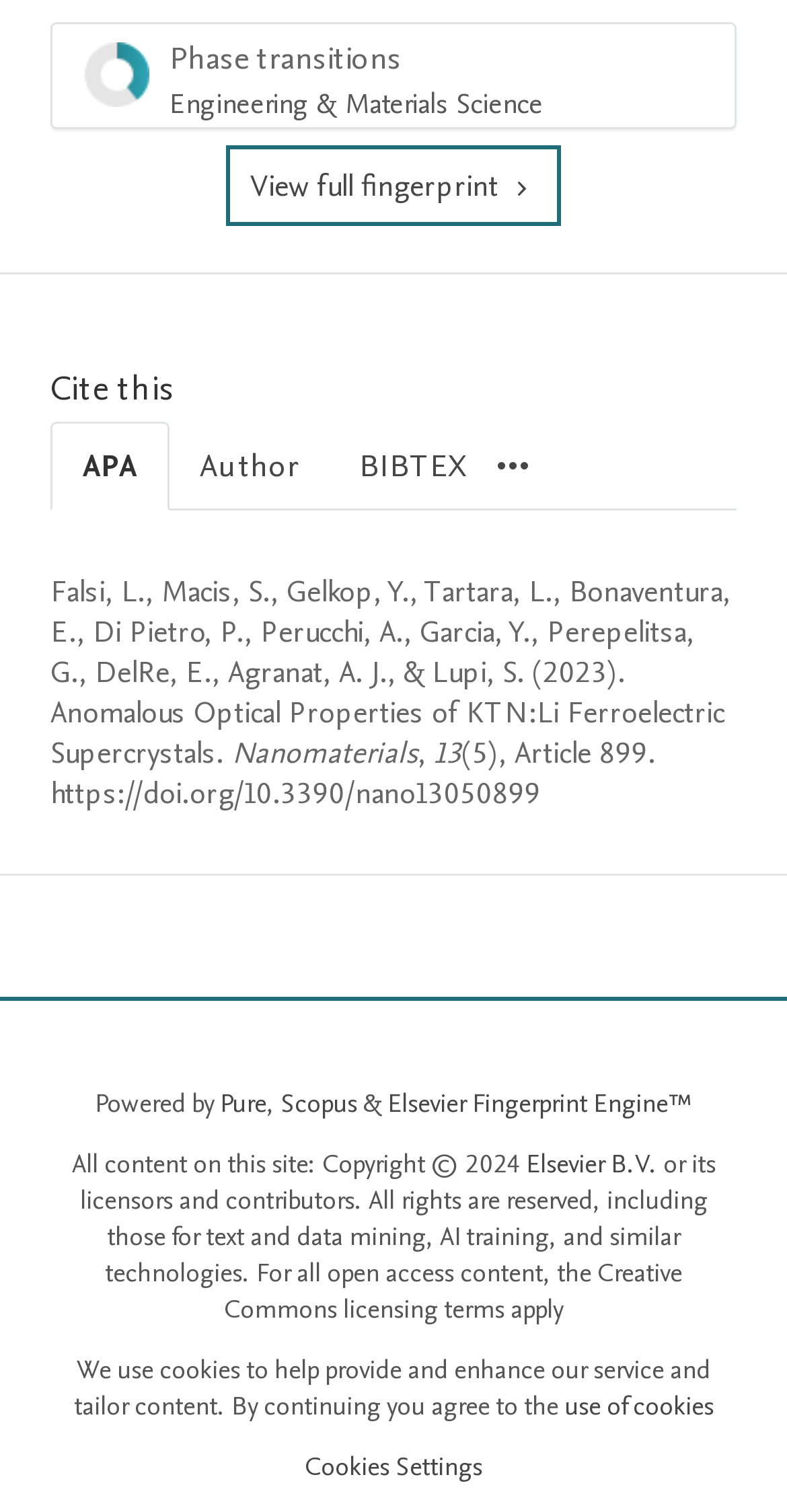Identify the bounding box coordinates of the element to click to follow this instruction: 'View full fingerprint'. Ensure the coordinates are four float values between 0 and 1, provided as [left, top, right, bottom].

[0.287, 0.096, 0.713, 0.149]